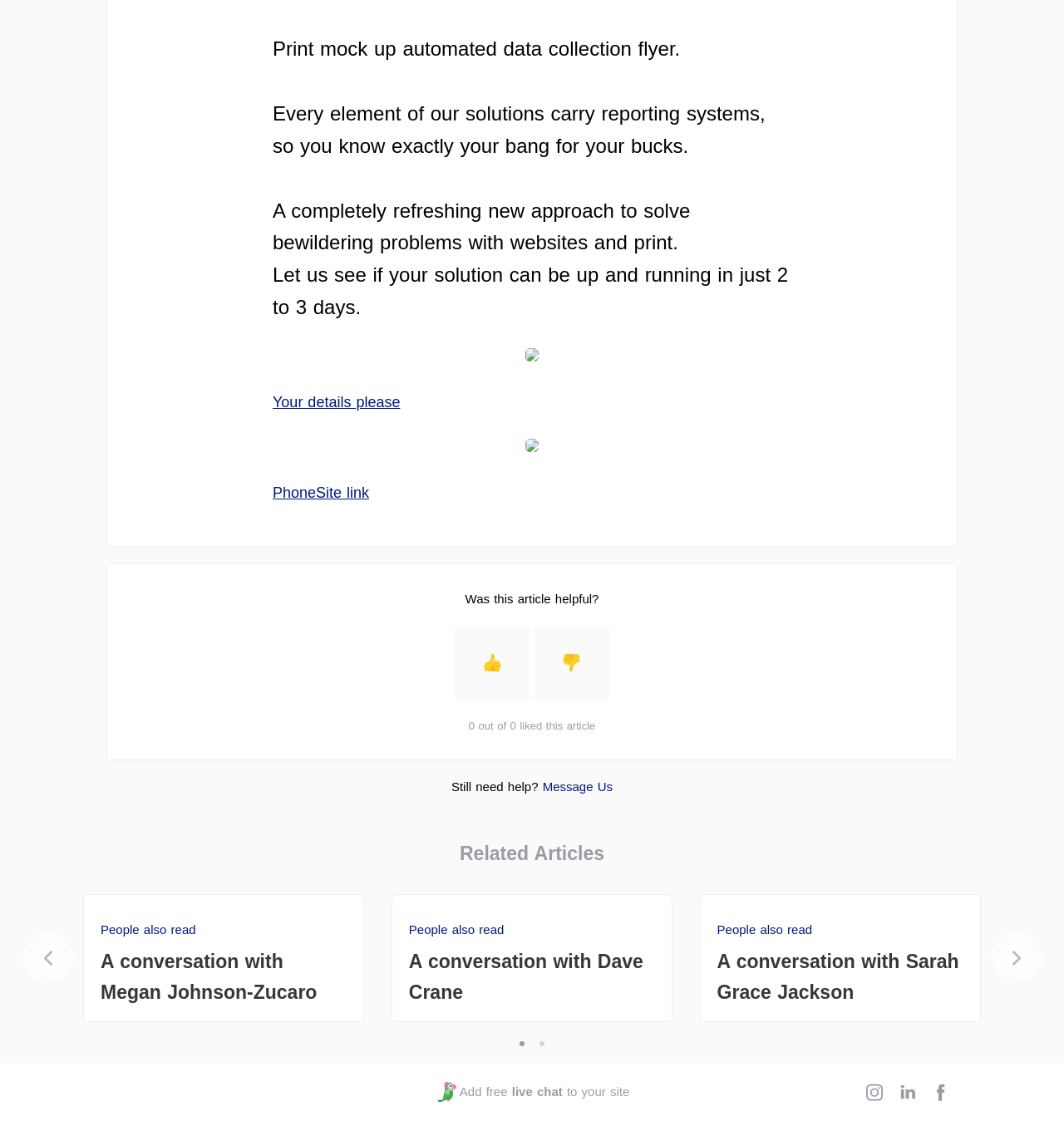What type of content is displayed in the 'Slideshow' section?
Please provide a comprehensive answer based on the details in the screenshot.

The 'Slideshow' section appears to be a carousel of related articles, with links to 'A conversation with Megan Johnson-Zucaro', 'A conversation with Dave Crane', and 'A conversation with Sarah Grace Jackson'.